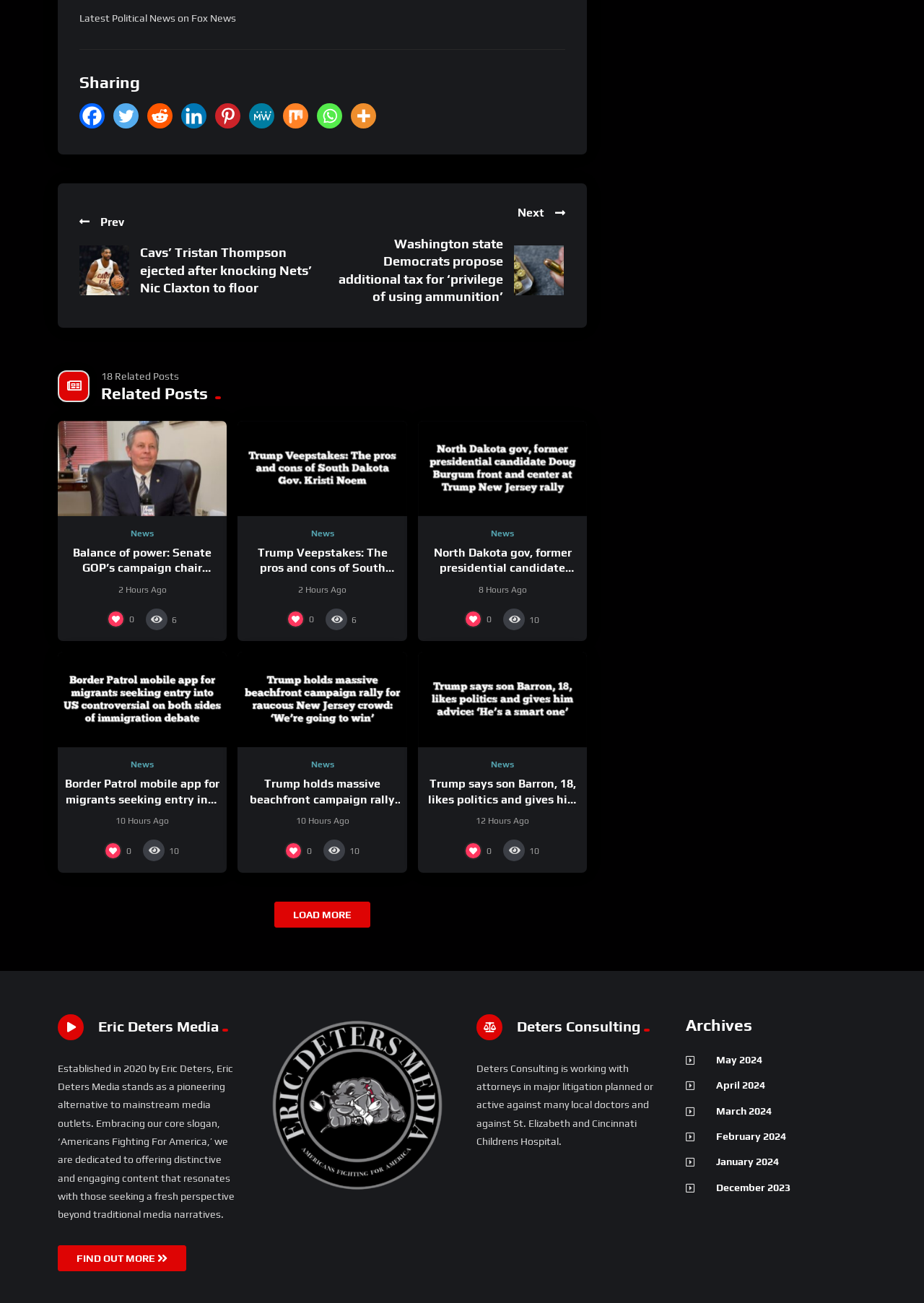Please identify the bounding box coordinates of the element I should click to complete this instruction: 'Click on the 'LOAD MORE' button to view more articles'. The coordinates should be given as four float numbers between 0 and 1, like this: [left, top, right, bottom].

[0.297, 0.692, 0.401, 0.712]